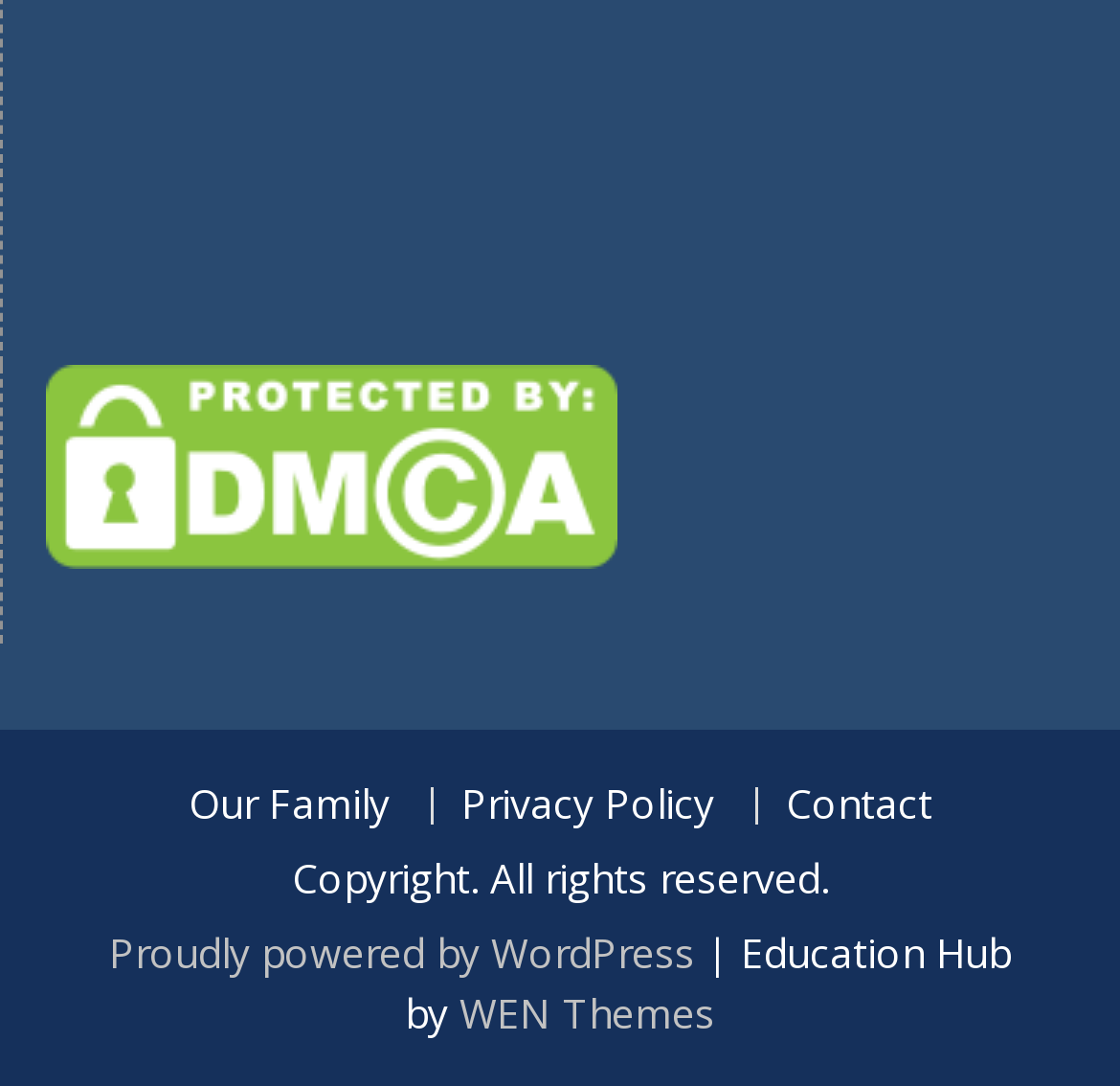Provide the bounding box coordinates of the HTML element described by the text: "Our Family". The coordinates should be in the format [left, top, right, bottom] with values between 0 and 1.

[0.142, 0.725, 0.373, 0.759]